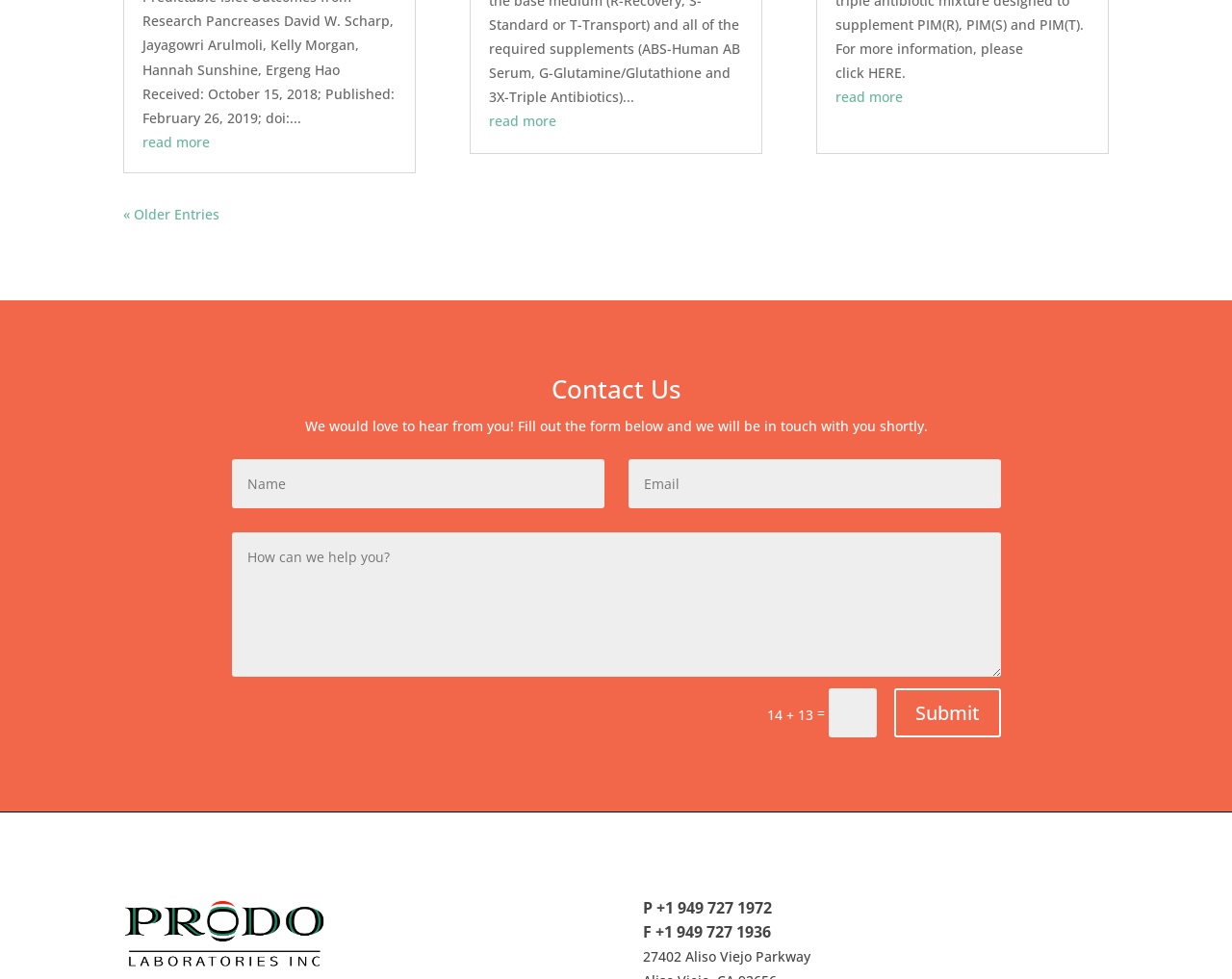How many links are there in the footer section?
Respond to the question with a single word or phrase according to the image.

4